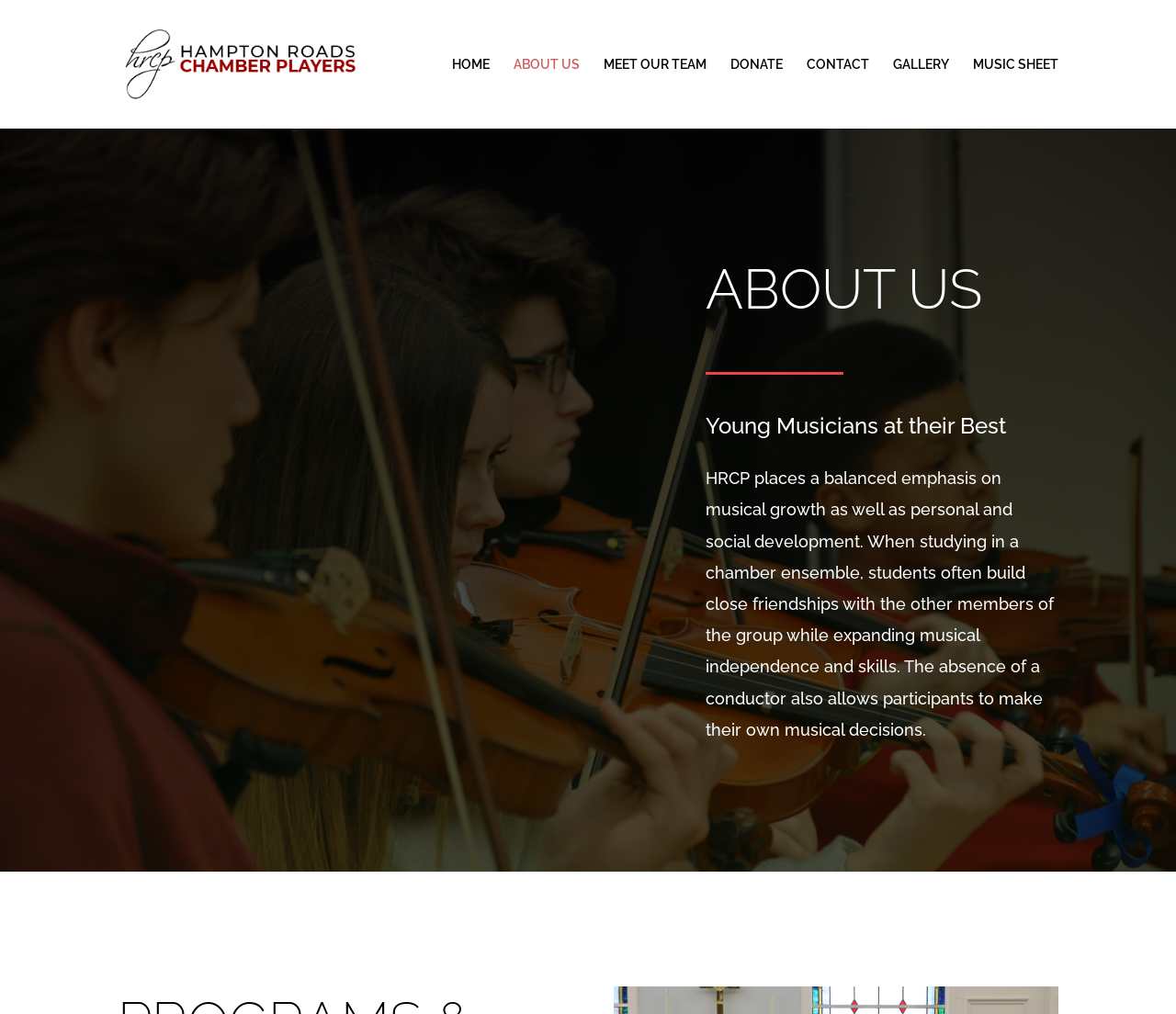Pinpoint the bounding box coordinates of the clickable element needed to complete the instruction: "learn about the team". The coordinates should be provided as four float numbers between 0 and 1: [left, top, right, bottom].

[0.513, 0.057, 0.601, 0.127]